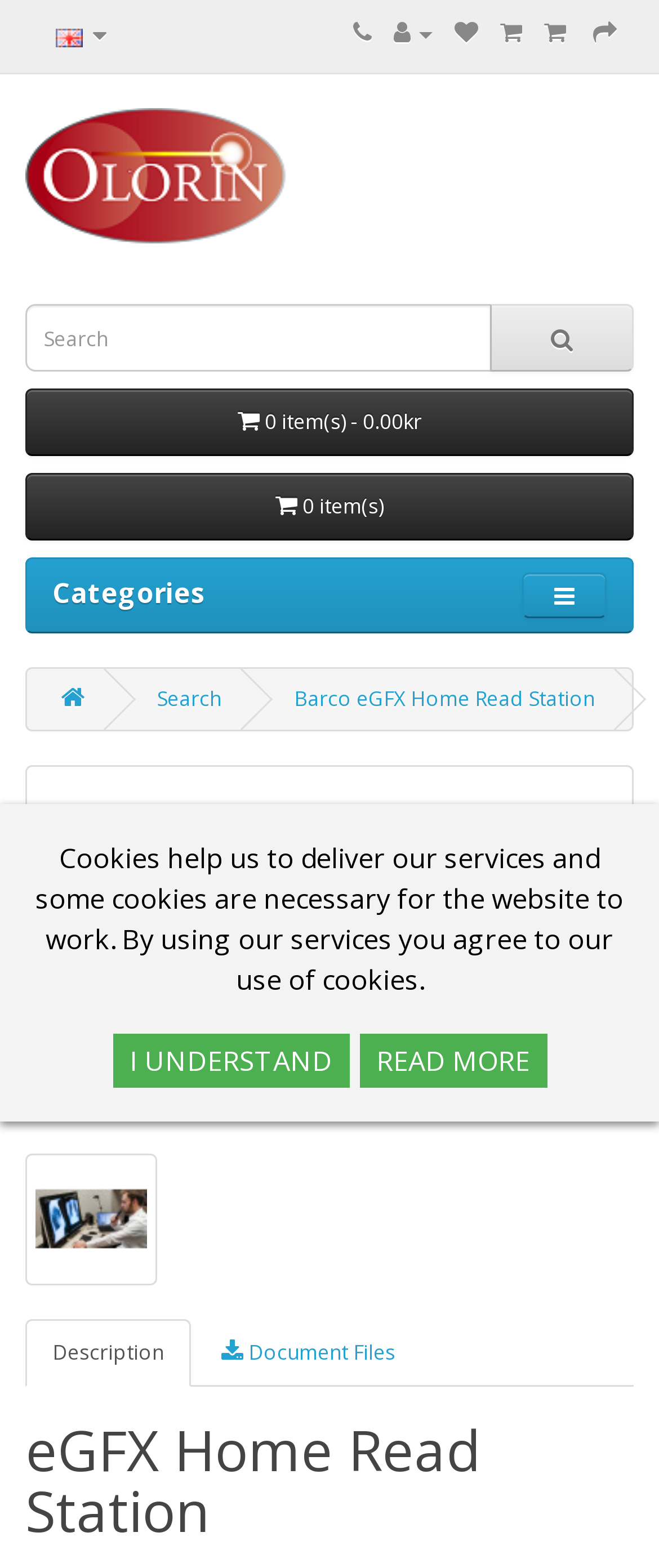Identify the bounding box coordinates for the region to click in order to carry out this instruction: "Search for something". Provide the coordinates using four float numbers between 0 and 1, formatted as [left, top, right, bottom].

[0.038, 0.194, 0.746, 0.237]